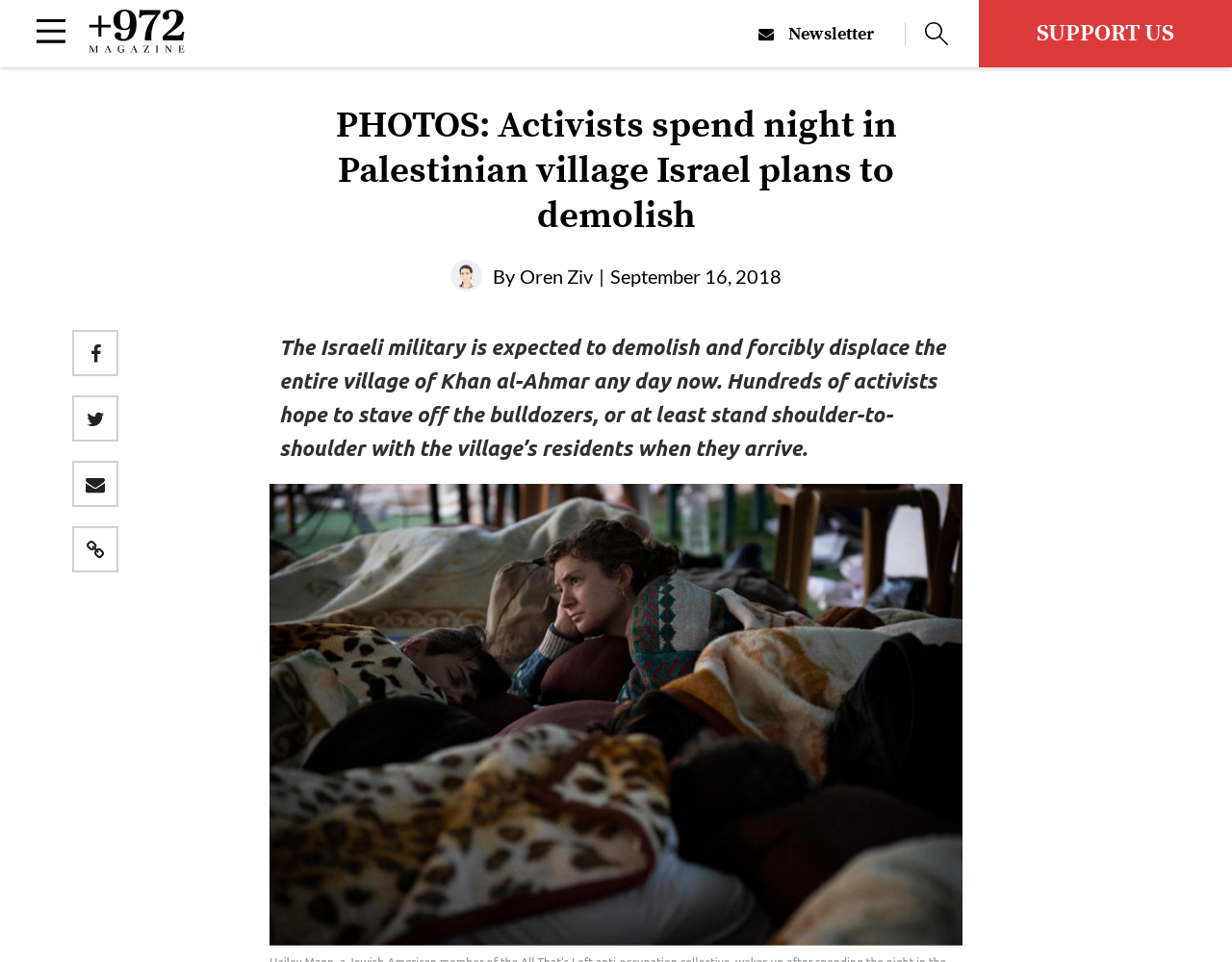Analyze the image and provide a detailed answer to the question: Who took the photo?

The photographer's name, Oren Ziv, is mentioned in the caption of the image, which credits him as the source of the photo.